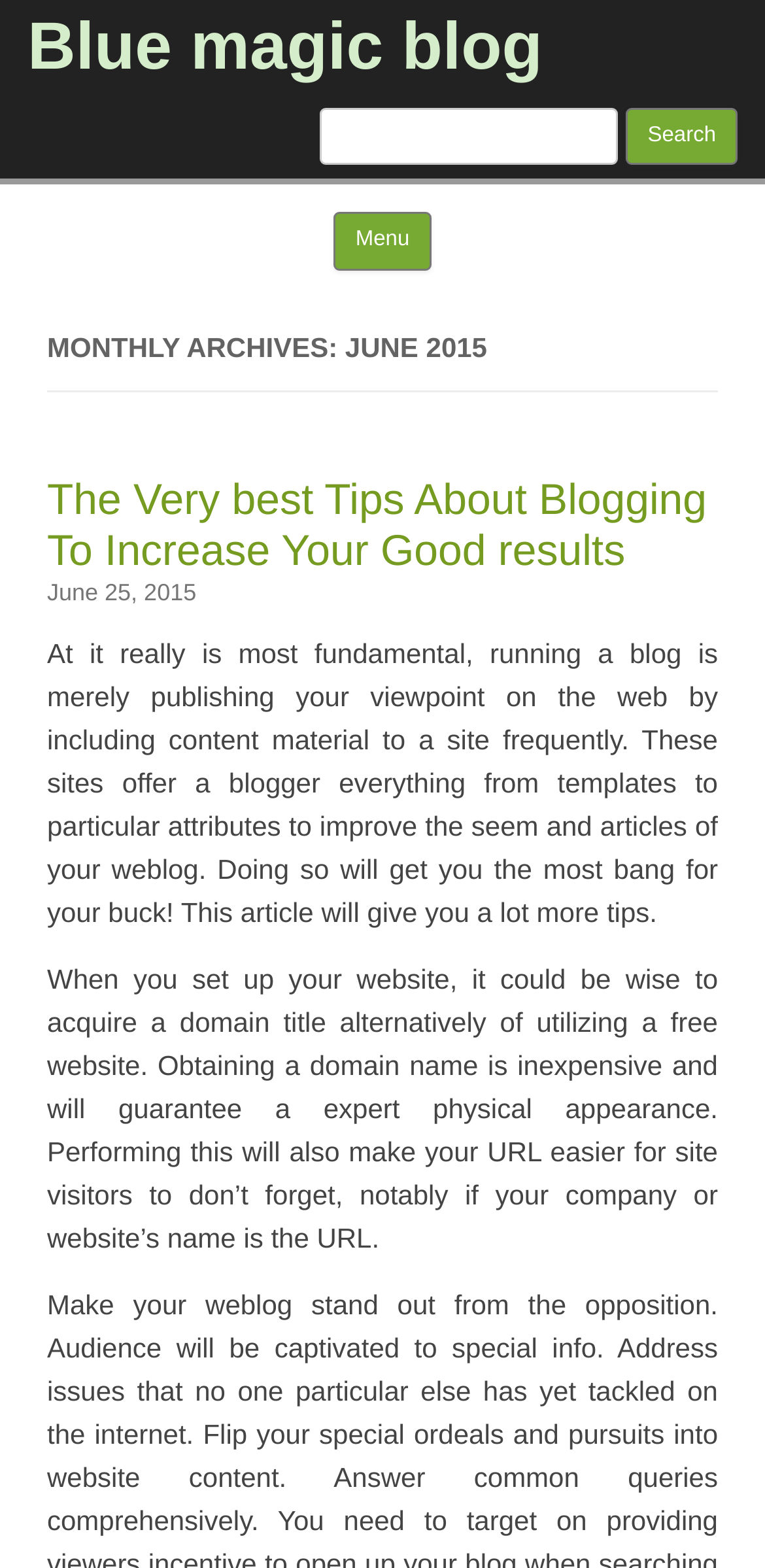Please give a one-word or short phrase response to the following question: 
What is the purpose of the search bar?

To search the blog